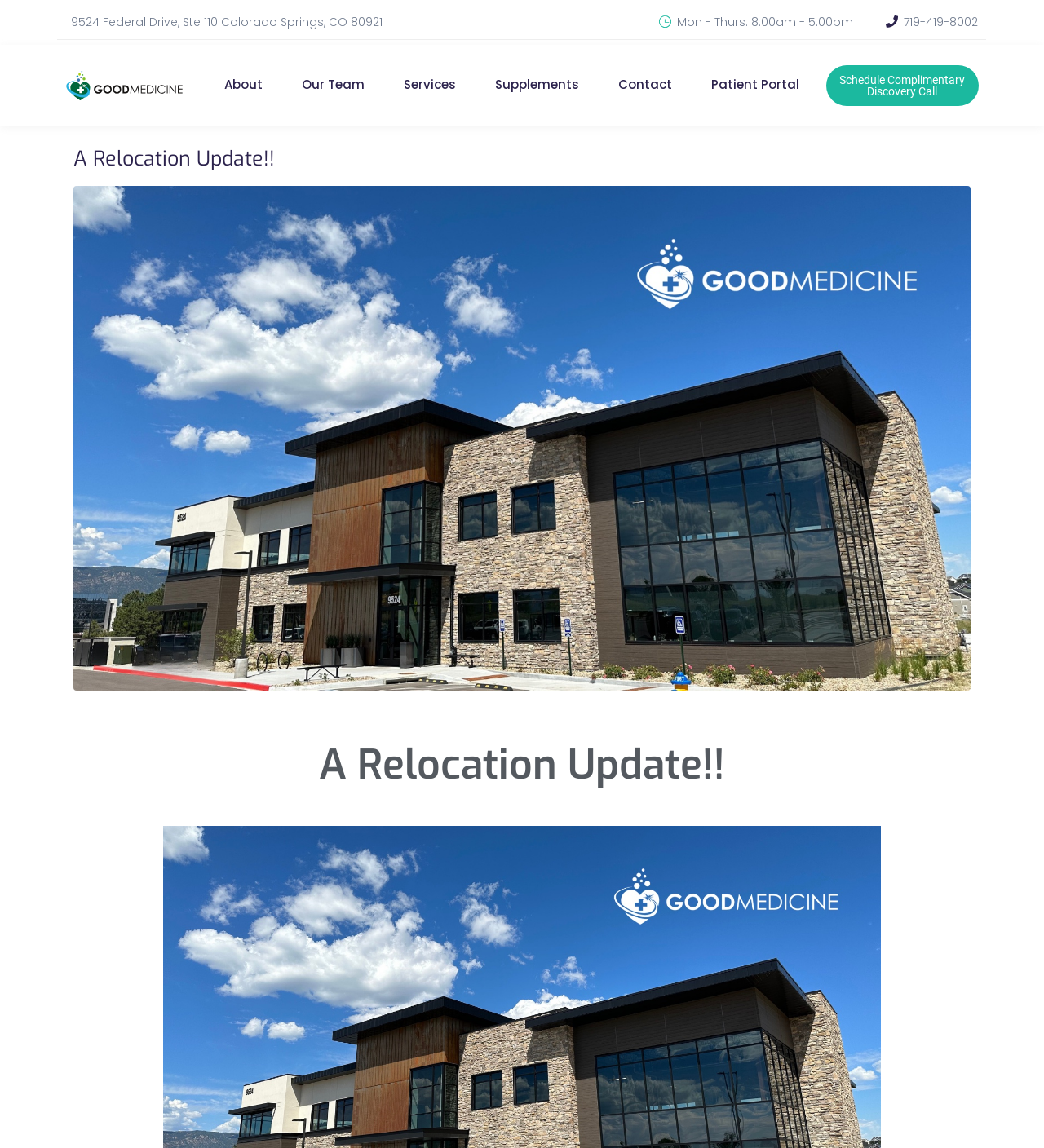Find the bounding box coordinates of the element's region that should be clicked in order to follow the given instruction: "Learn about the author". The coordinates should consist of four float numbers between 0 and 1, i.e., [left, top, right, bottom].

[0.207, 0.039, 0.26, 0.11]